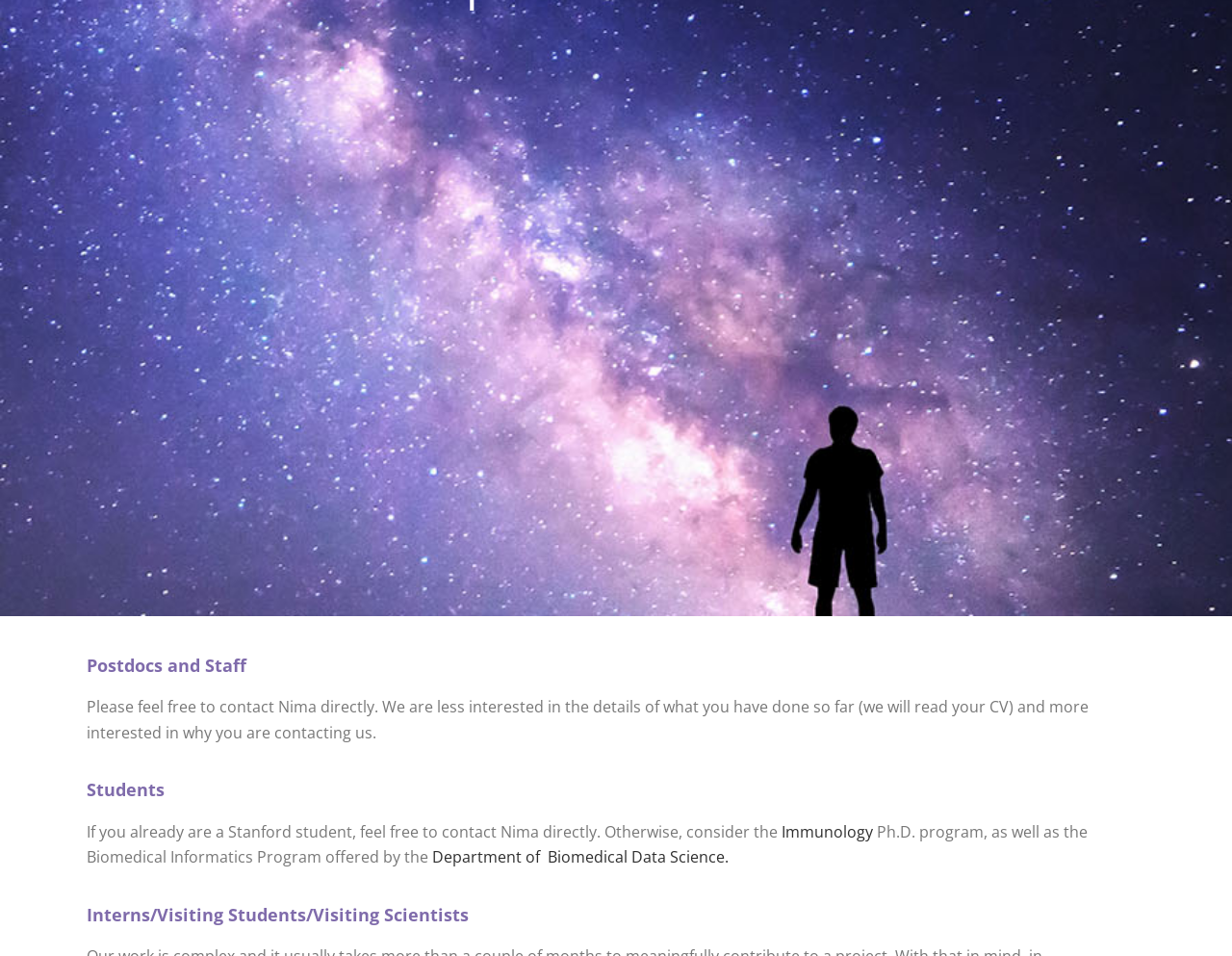Using the provided element description, identify the bounding box coordinates as (top-left x, top-left y, bottom-right x, bottom-right y). Ensure all values are between 0 and 1. Description: Immunology

[0.634, 0.859, 0.709, 0.881]